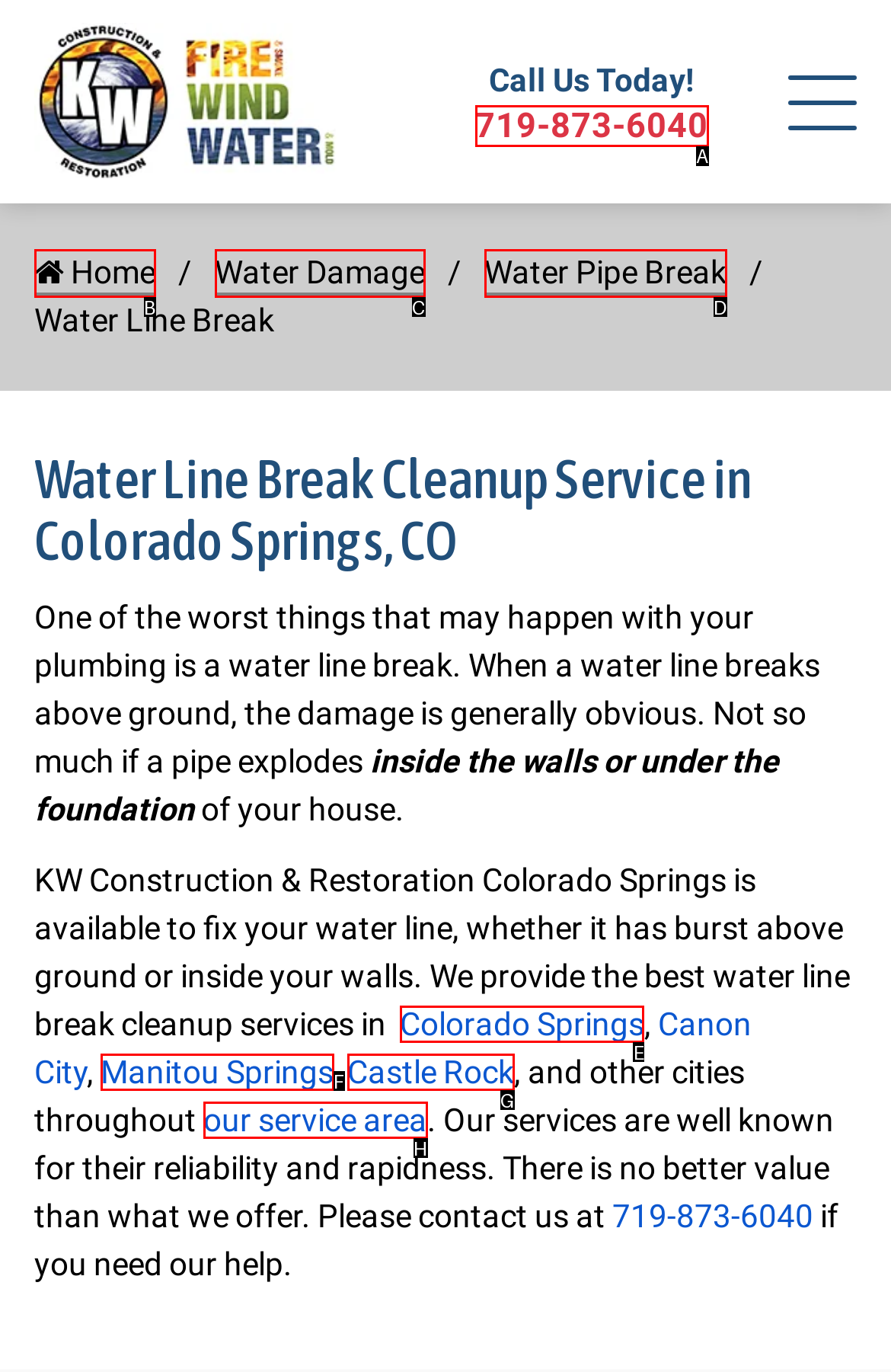Which letter corresponds to the correct option to complete the task: Get Water Line Break Cleanup Service in Colorado Springs?
Answer with the letter of the chosen UI element.

E